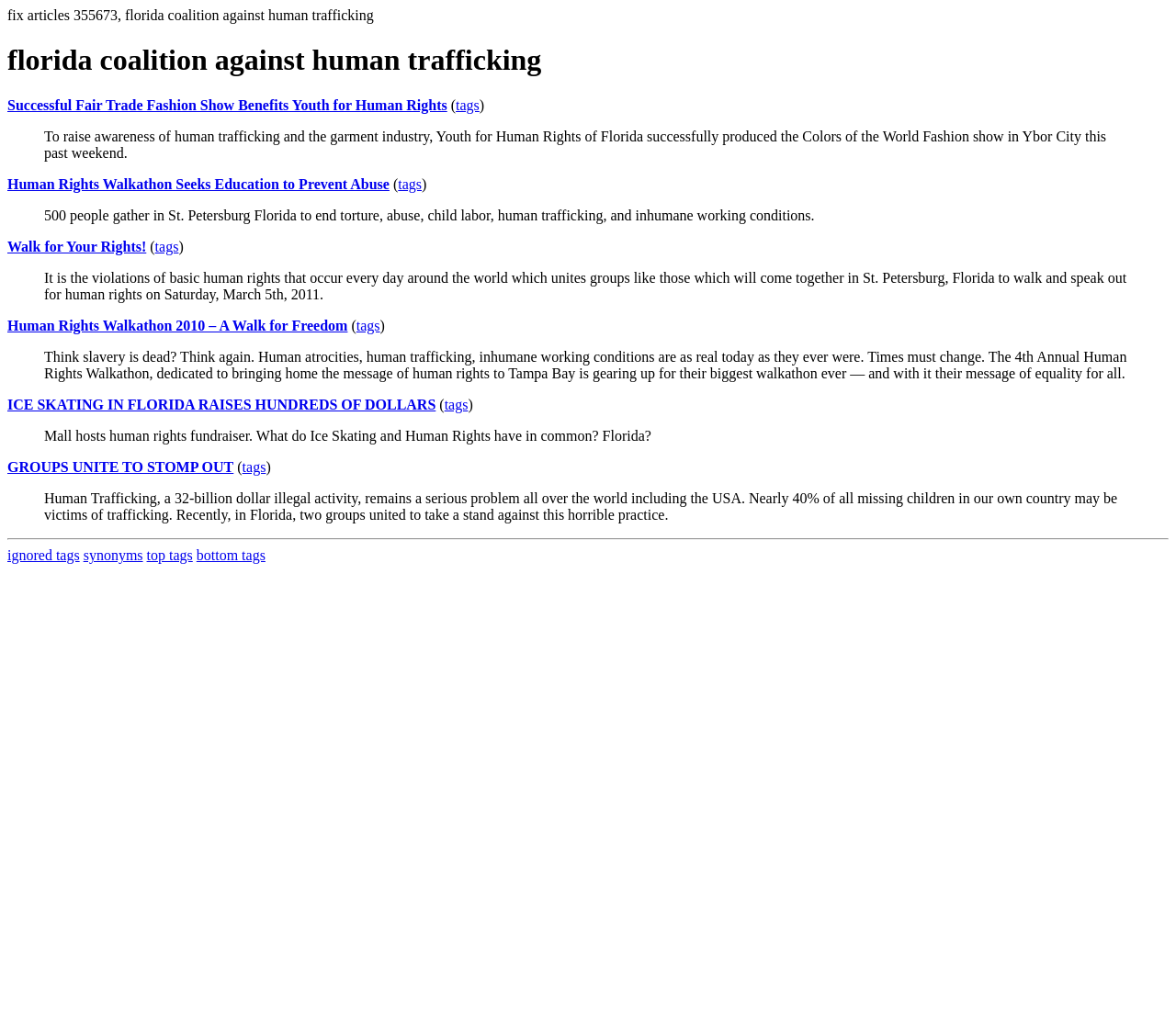Using the element description: "tags", determine the bounding box coordinates. The coordinates should be in the format [left, top, right, bottom], with values between 0 and 1.

[0.338, 0.17, 0.359, 0.185]